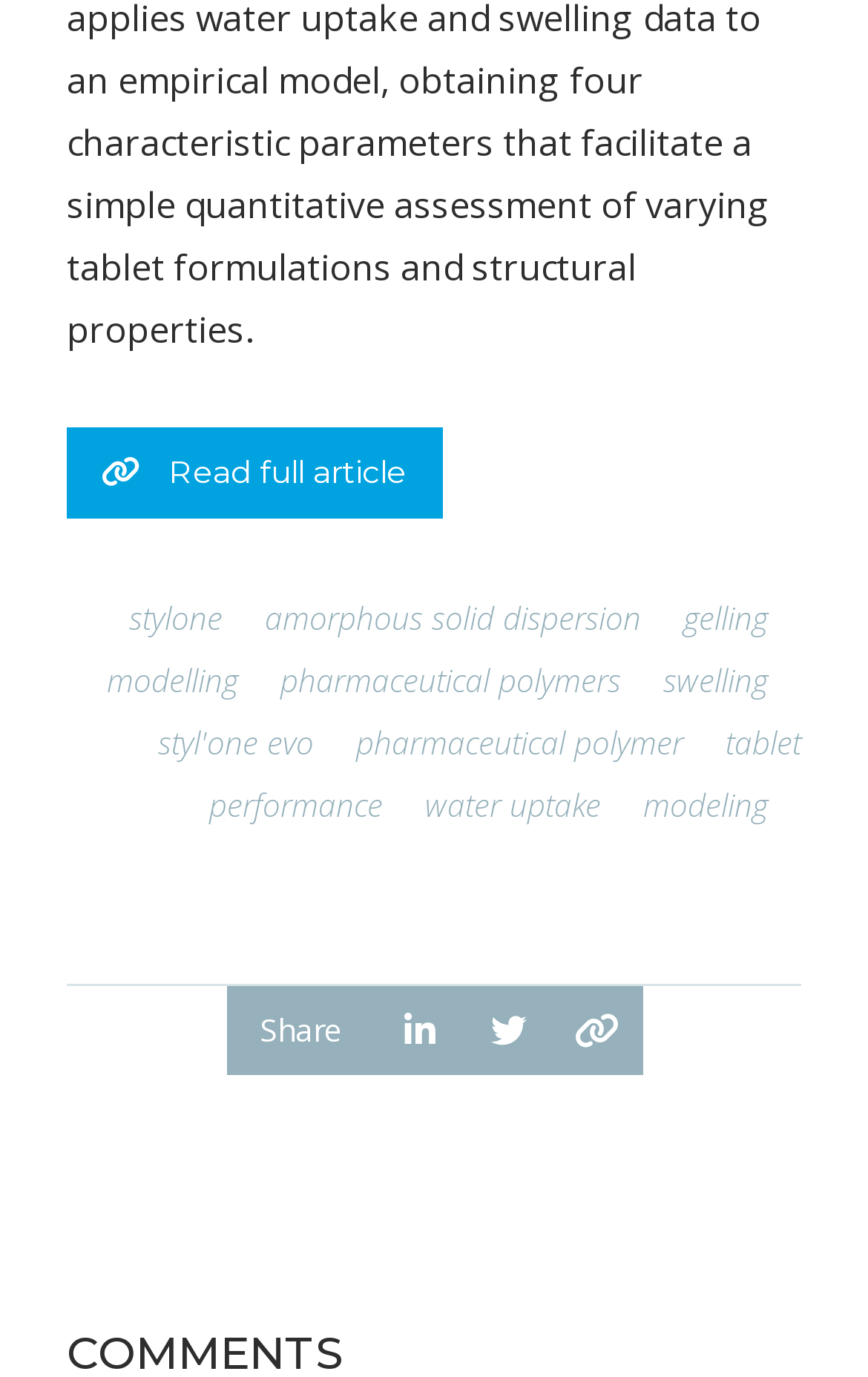What happens when the 'Read full article' link is clicked?
Using the visual information from the image, give a one-word or short-phrase answer.

Full article is displayed